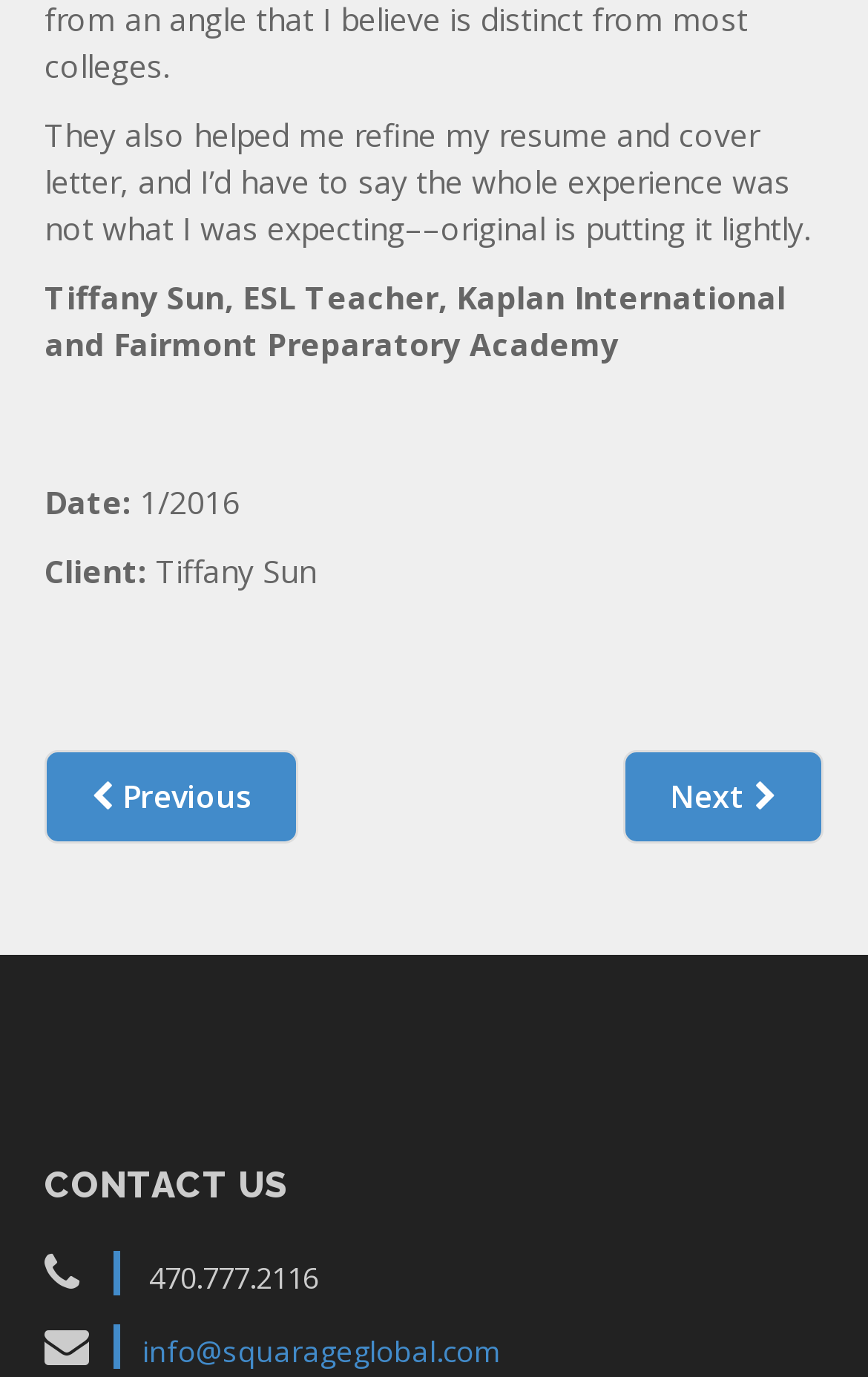What is the date mentioned in the testimonial?
Use the information from the screenshot to give a comprehensive response to the question.

The date mentioned in the testimonial is found in the StaticText element '1/2016', which is located next to the 'Date:' label.